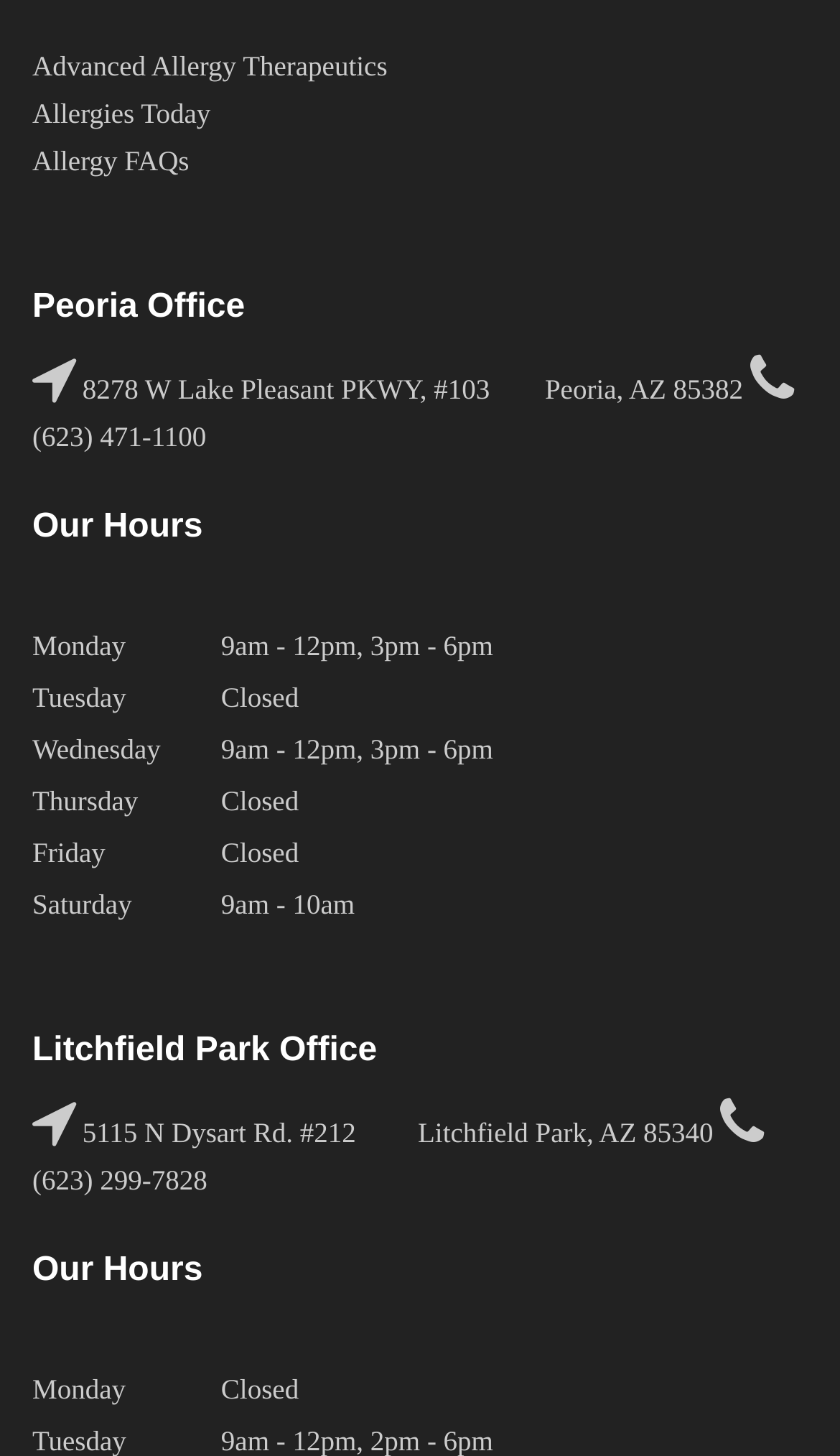Identify the bounding box for the UI element that is described as follows: "(623) 471-1100".

[0.038, 0.288, 0.246, 0.311]